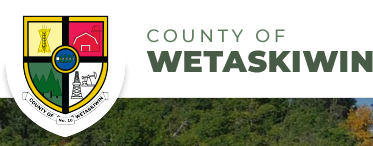Please respond in a single word or phrase: 
What is represented in the upper left quadrant of the crest?

Transmission tower